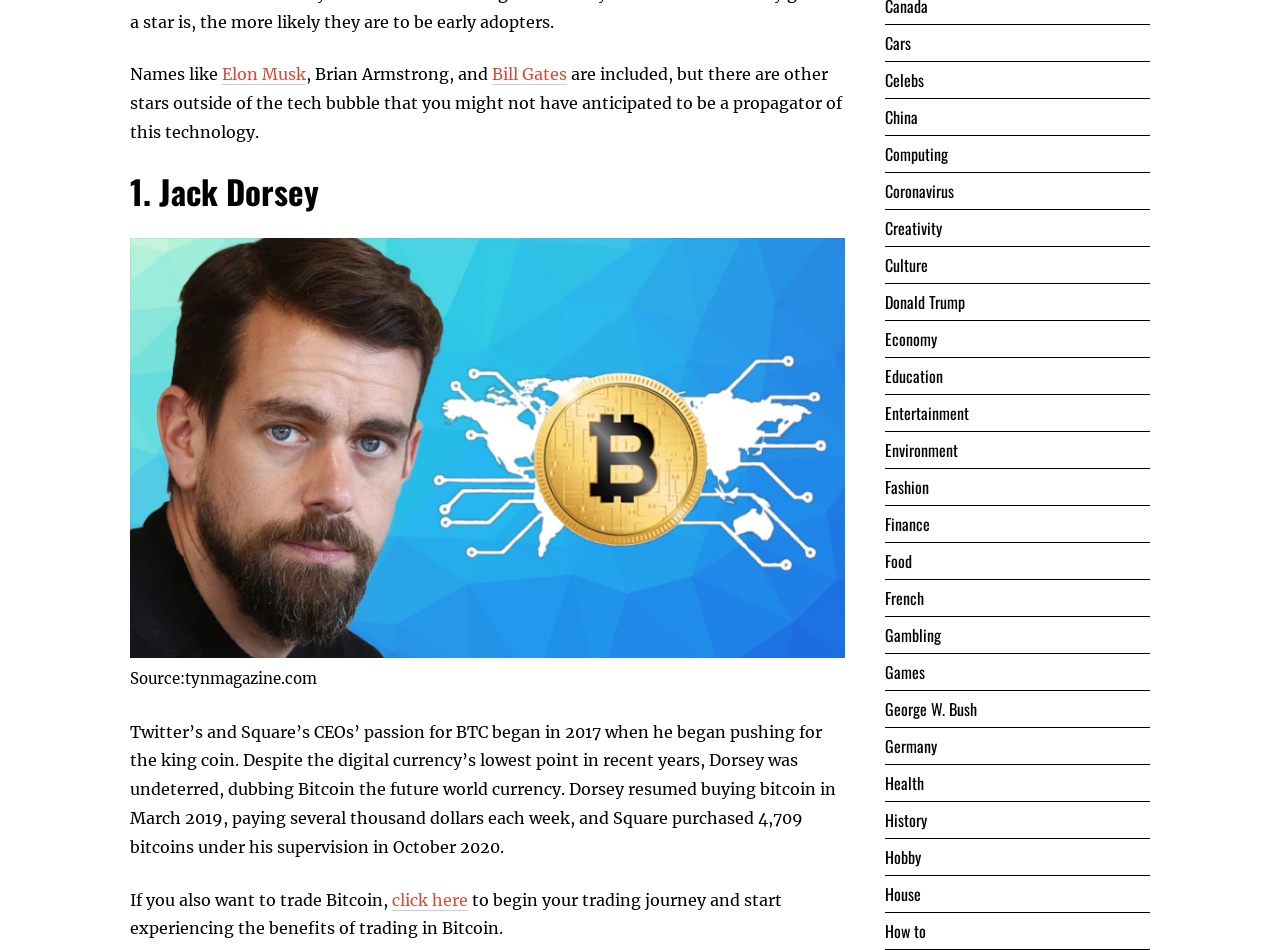Predict the bounding box for the UI component with the following description: "George W. Bush".

[0.691, 0.734, 0.763, 0.759]